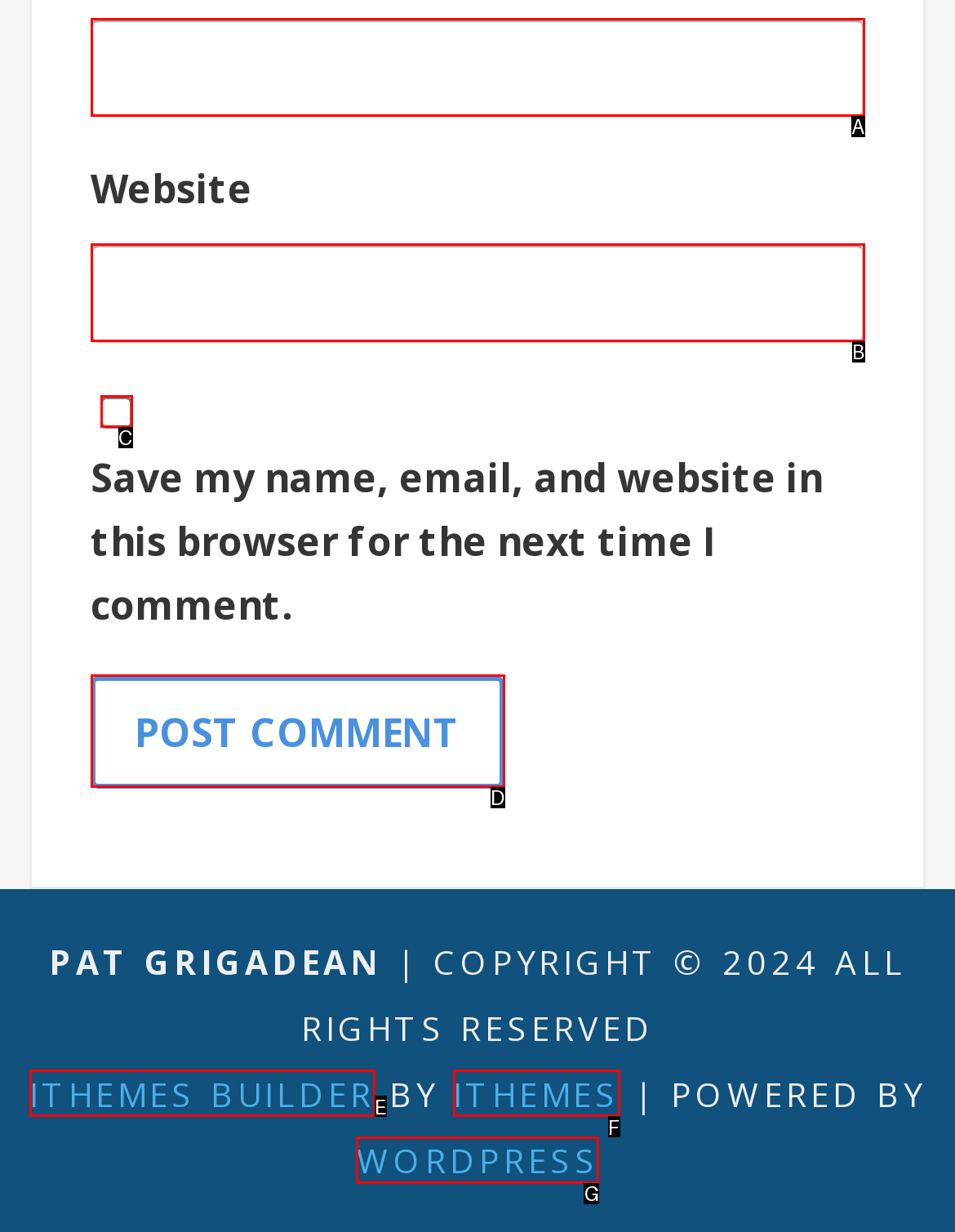Identify the option that corresponds to the description: WordPress. Provide only the letter of the option directly.

G